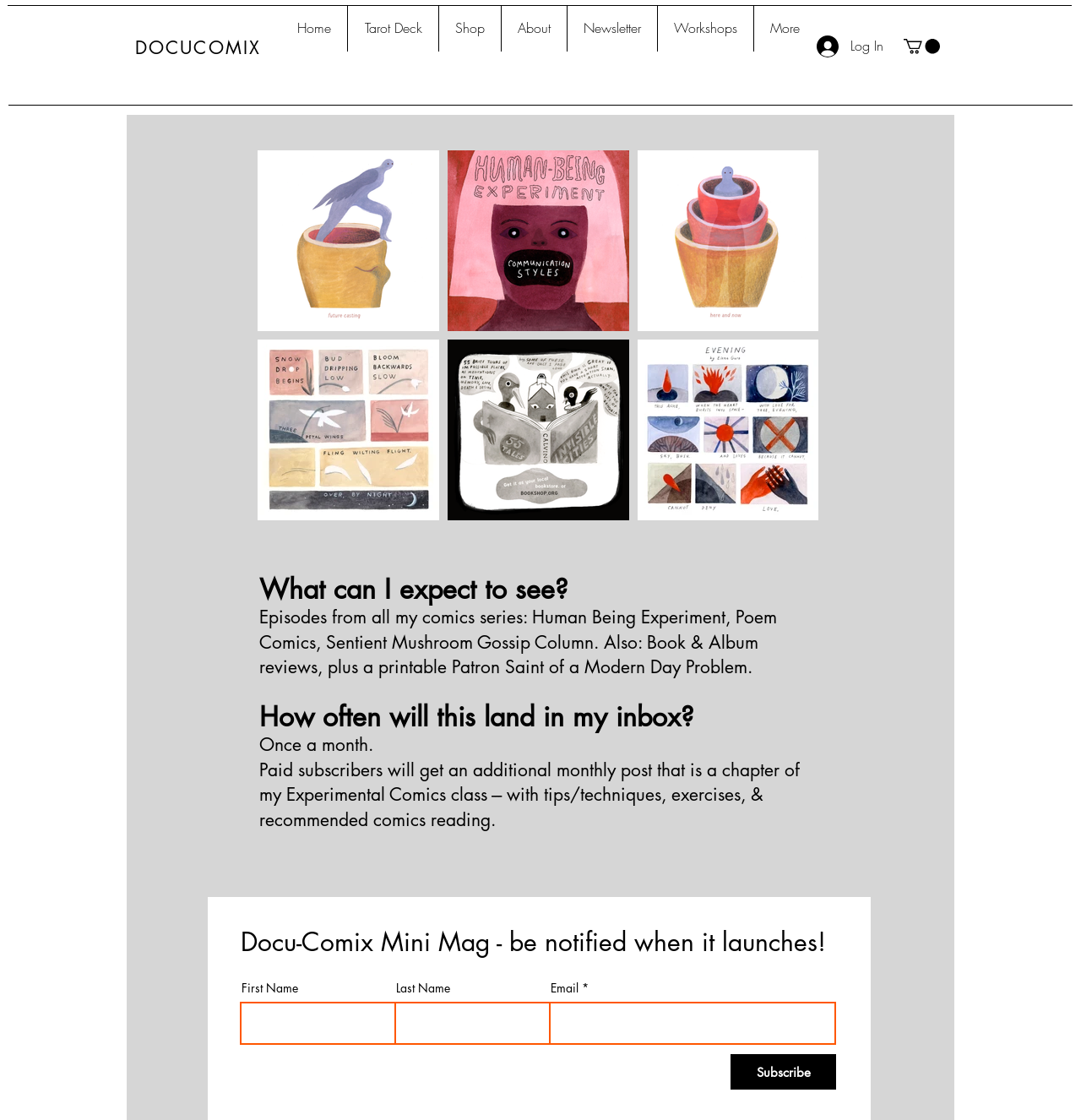What is the purpose of the webpage?
Please give a detailed and elaborate answer to the question.

I inferred the purpose of the webpage by analyzing the content and structure of the webpage. The presence of a heading 'What can I expect to see?' and a subscription form suggests that the webpage is intended for users to sign up for a Substack newsletter or subscription service.